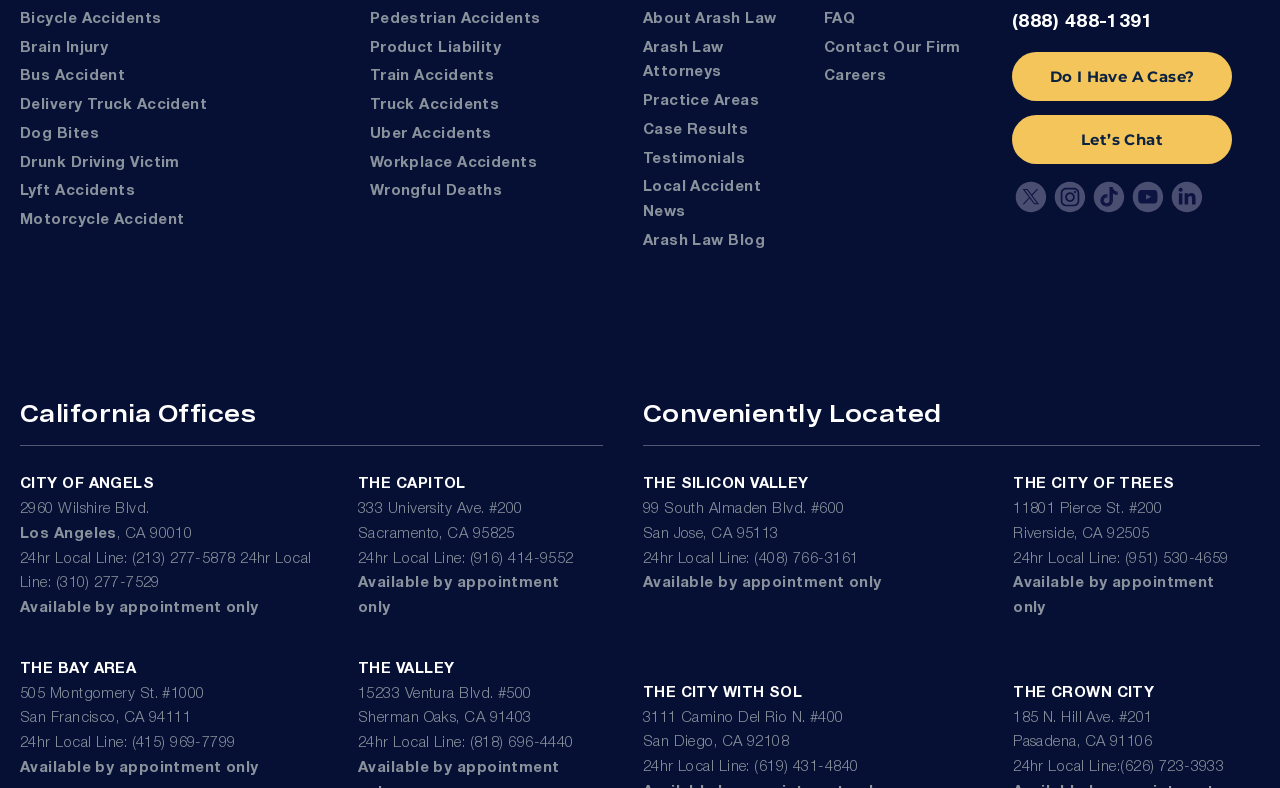What social media platforms does Arash Law have a presence on?
Look at the image and answer with only one word or phrase.

Twitter, Instagram, Tiktok, Youtube, LinkedIn